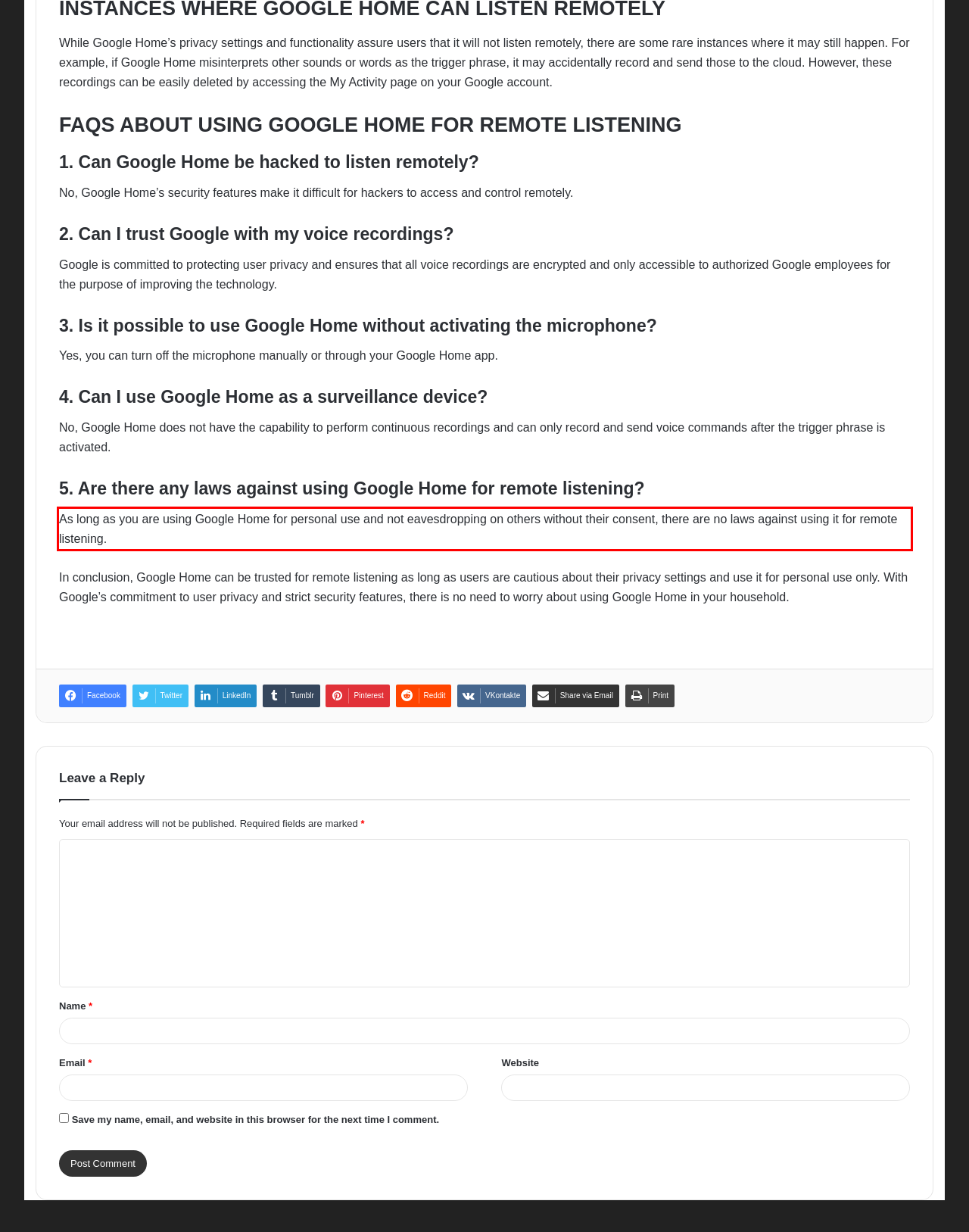You have a webpage screenshot with a red rectangle surrounding a UI element. Extract the text content from within this red bounding box.

As long as you are using Google Home for personal use and not eavesdropping on others without their consent, there are no laws against using it for remote listening.